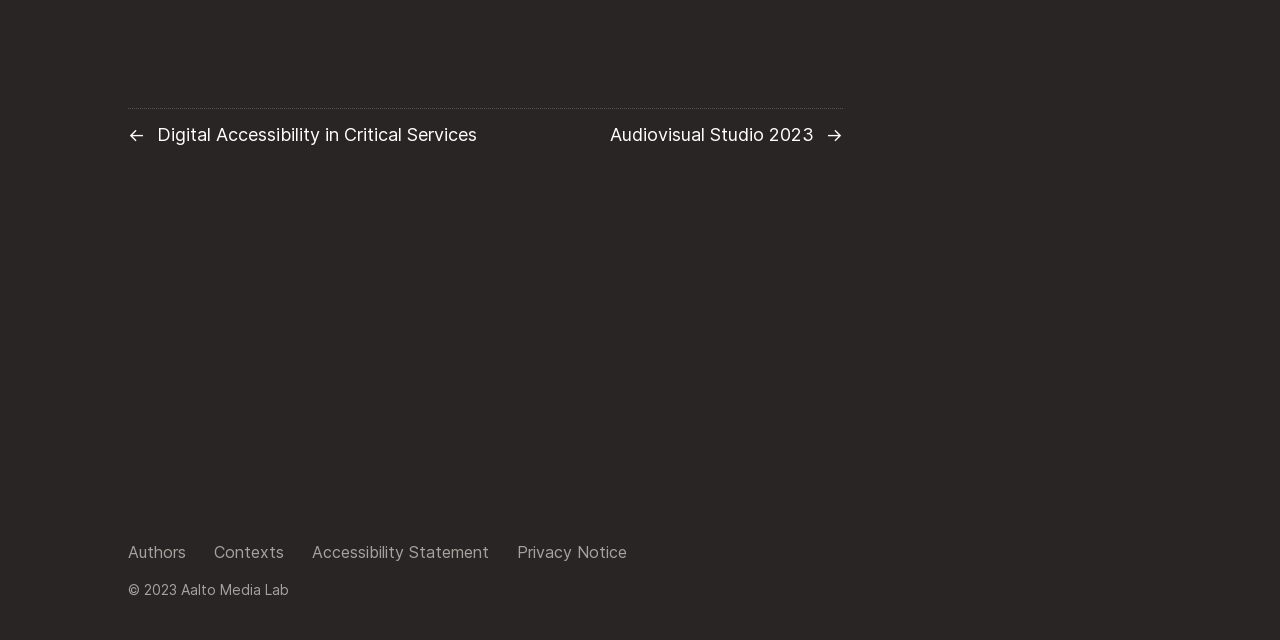Predict the bounding box coordinates for the UI element described as: "Privacy Notice". The coordinates should be four float numbers between 0 and 1, presented as [left, top, right, bottom].

[0.404, 0.844, 0.49, 0.881]